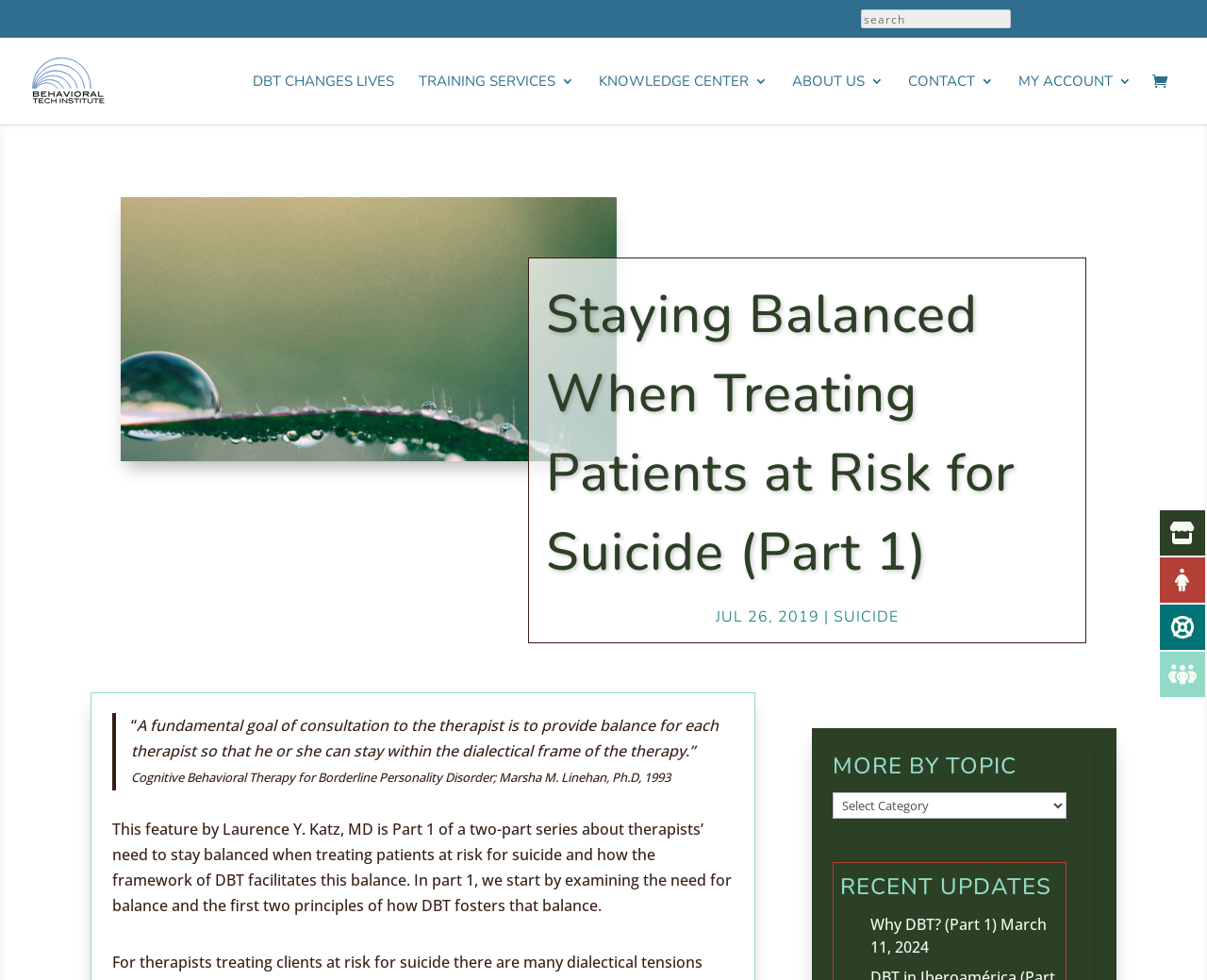Please identify the bounding box coordinates of the element I need to click to follow this instruction: "search for something".

[0.713, 0.009, 0.767, 0.029]